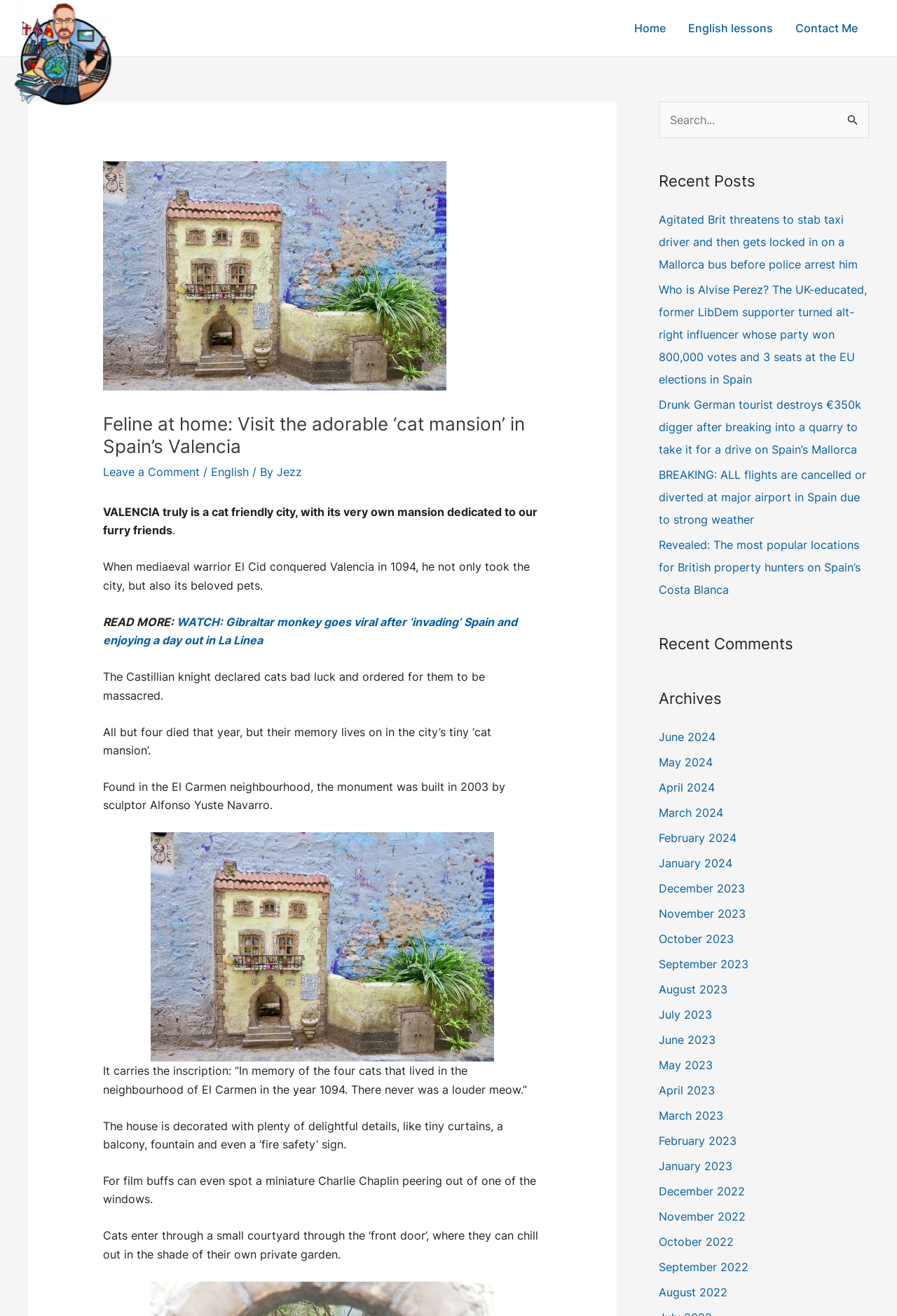Determine the bounding box coordinates of the region to click in order to accomplish the following instruction: "Search for something". Provide the coordinates as four float numbers between 0 and 1, specifically [left, top, right, bottom].

[0.734, 0.077, 0.969, 0.105]